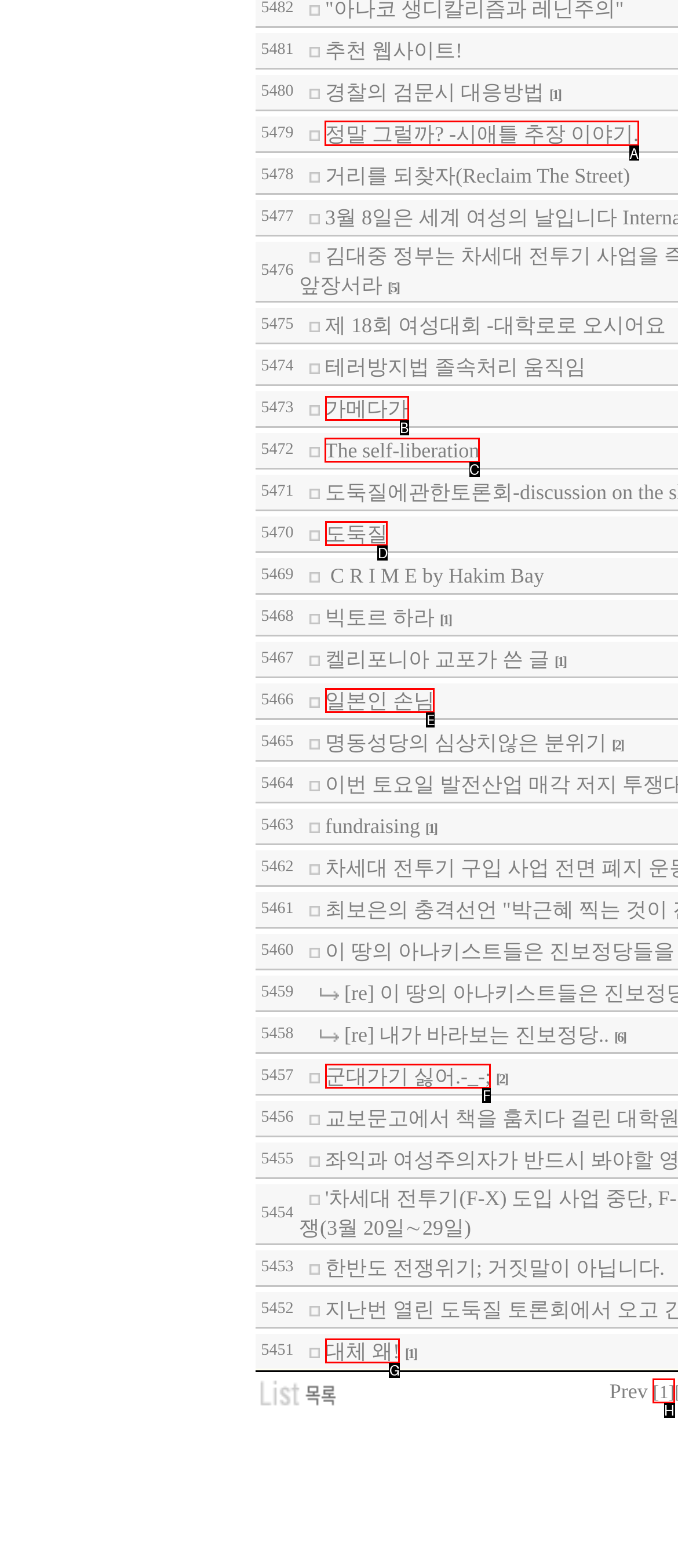Identify the letter of the UI element I need to click to carry out the following instruction: Click the link '정말 그럴까? -시애틀 추장 이야기.'

A